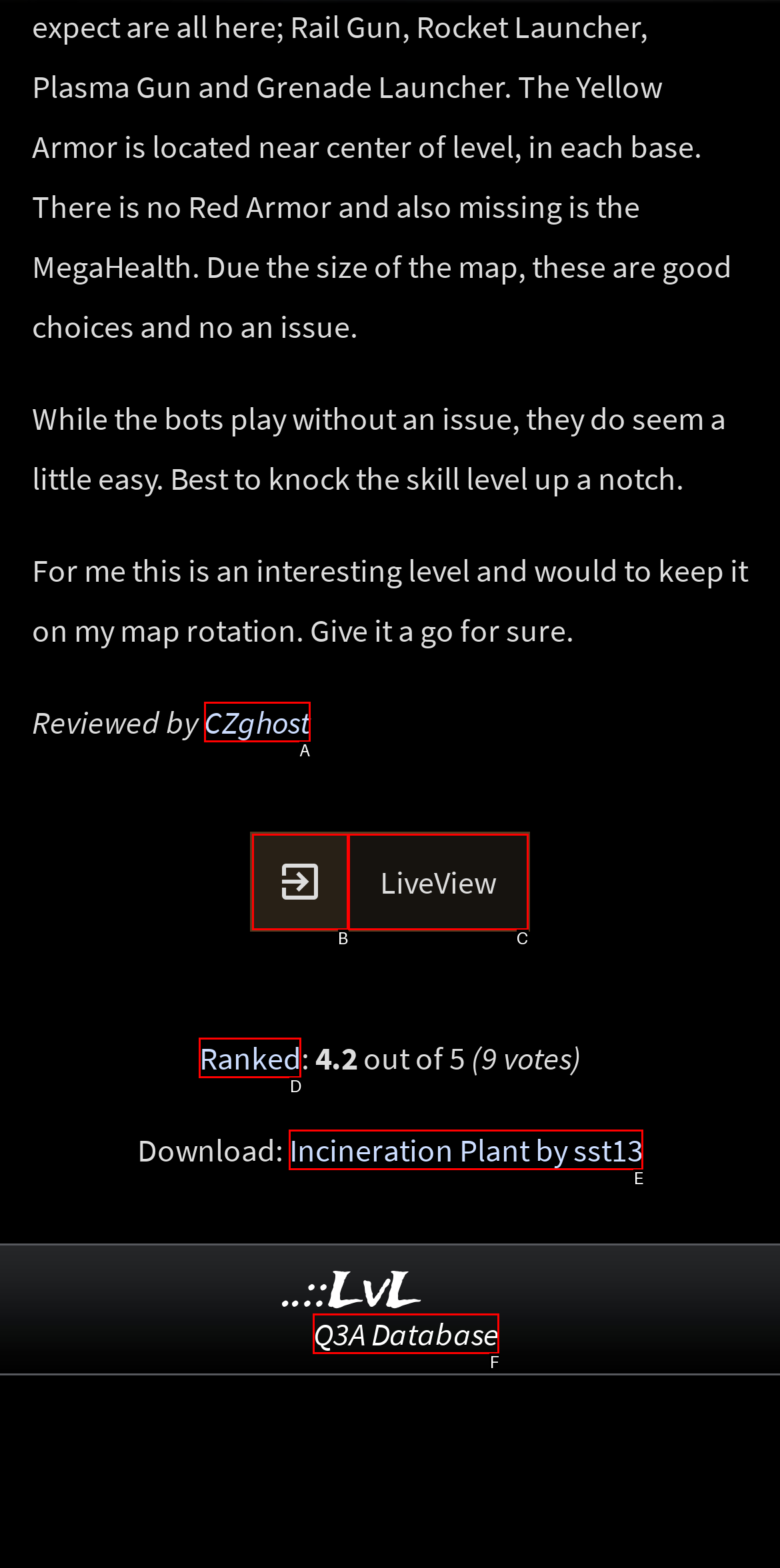Based on the description: Q3A Database
Select the letter of the corresponding UI element from the choices provided.

F